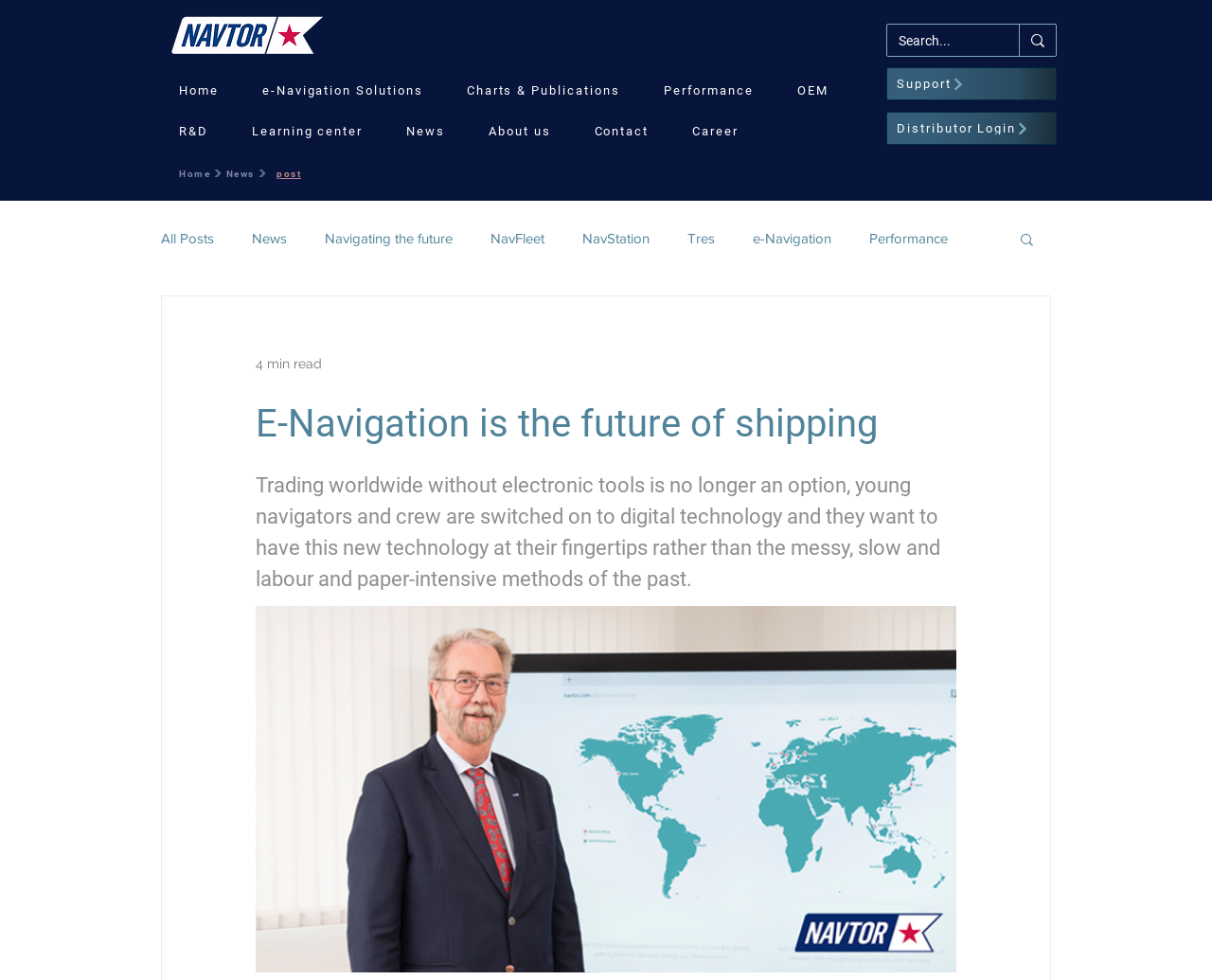What is the title of the main article?
Using the image provided, answer with just one word or phrase.

E-Navigation is the future of shipping